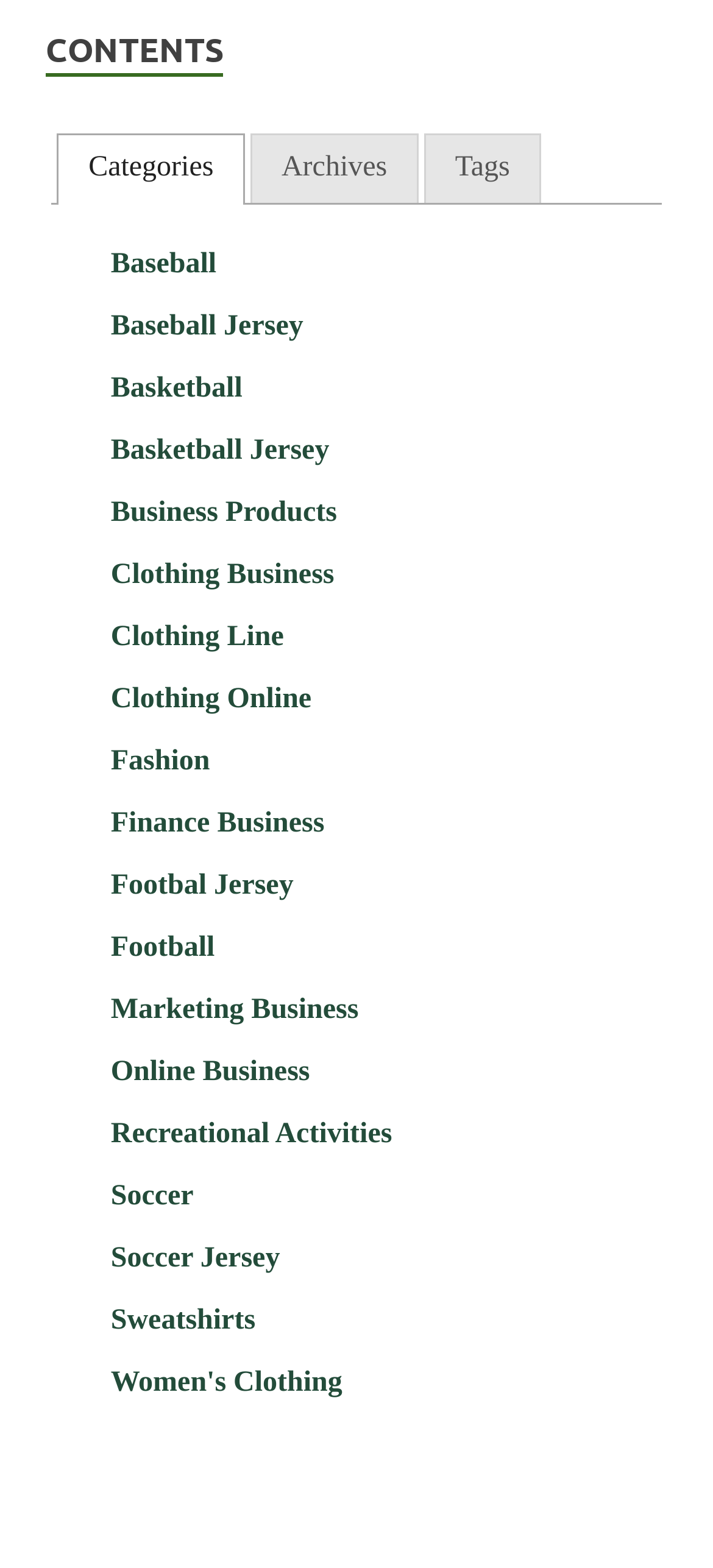What is the last link in the 'Categories' tabpanel?
From the details in the image, provide a complete and detailed answer to the question.

I scrolled down to the bottom of the 'Categories' tabpanel and found the last link, which is 'Women's Clothing'.